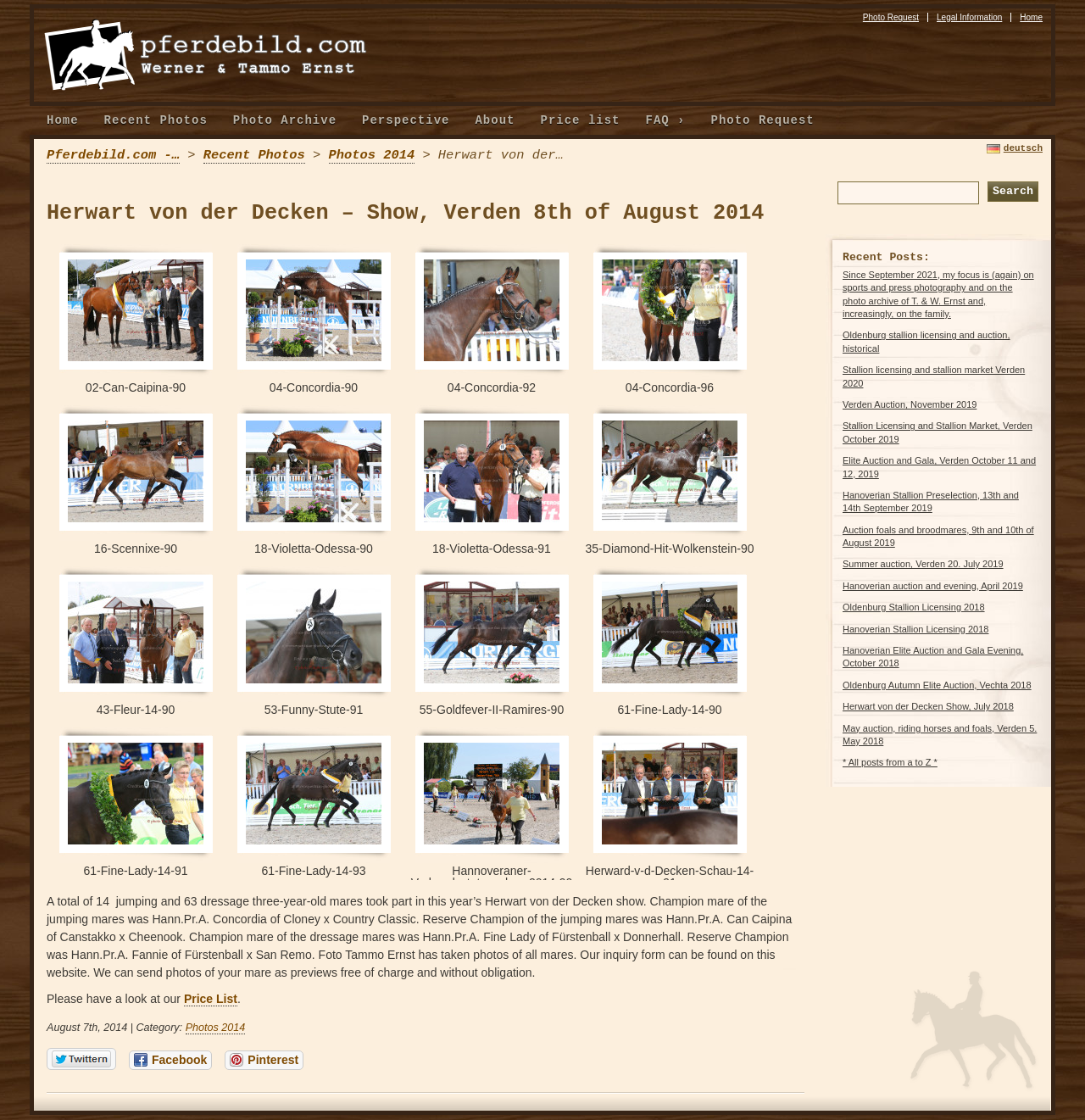Generate a detailed explanation of the webpage's features and information.

This webpage is about Herwart von der Decken – Show, Verden 8th of August 2014, which appears to be a horse show event. At the top of the page, there are several links to navigate to different sections of the website, including "Home", "Recent Photos", "Photo Archive", and "About". 

Below the navigation links, there is a heading that reads "Herwart von der Decken – Show, Verden 8th of August 2014". Underneath this heading, there are multiple rows of horse photos, each with a corresponding link and text description. The photos are arranged in a grid-like pattern, with three to four photos per row. 

To the right of the horse photos, there is a column of text that provides information about the event. It mentions that 14 jumping and 63 dressage three-year-old mares participated in the show, and lists the champion and reserve champion mares in each category. The text also mentions that photos of all mares were taken by Foto Tammo Ernst and can be requested through an inquiry form on the website.

At the bottom of the page, there are additional links and text, including a "Price List" link, a "Category" section that lists "Photos 2014", and social media links to Twitter, Facebook, and Pinterest.